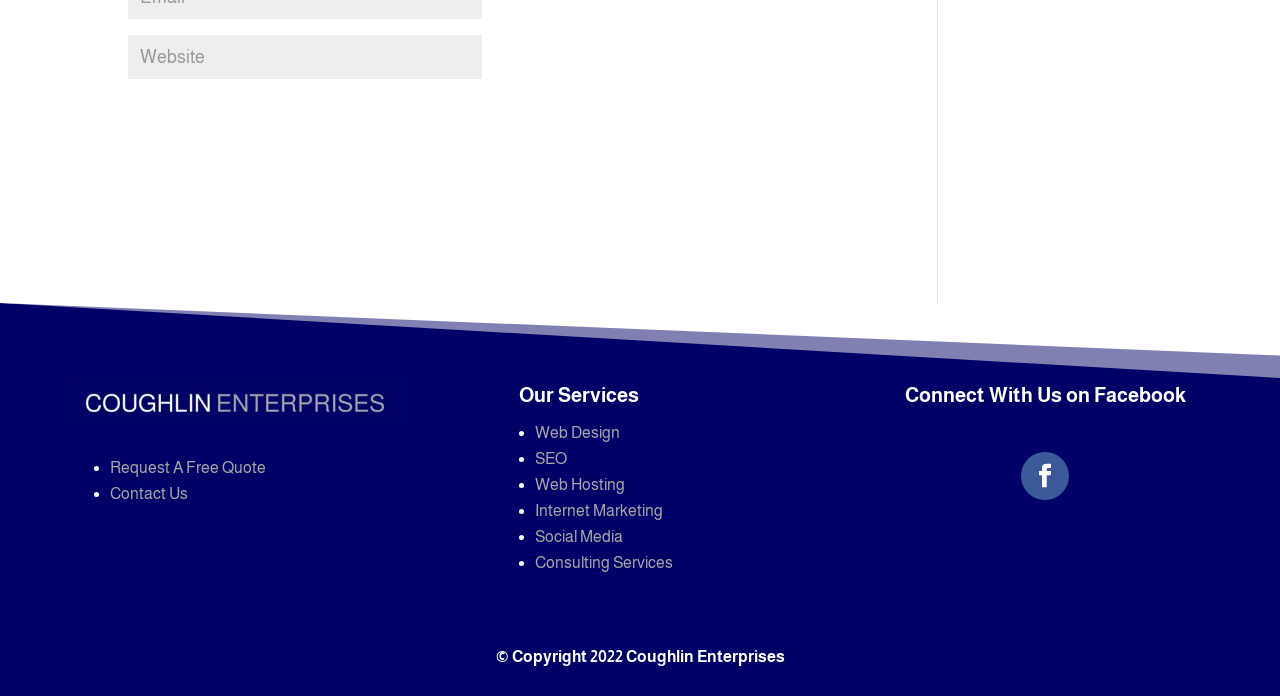Identify and provide the bounding box for the element described by: "The Hewlett Packard Partnership".

None